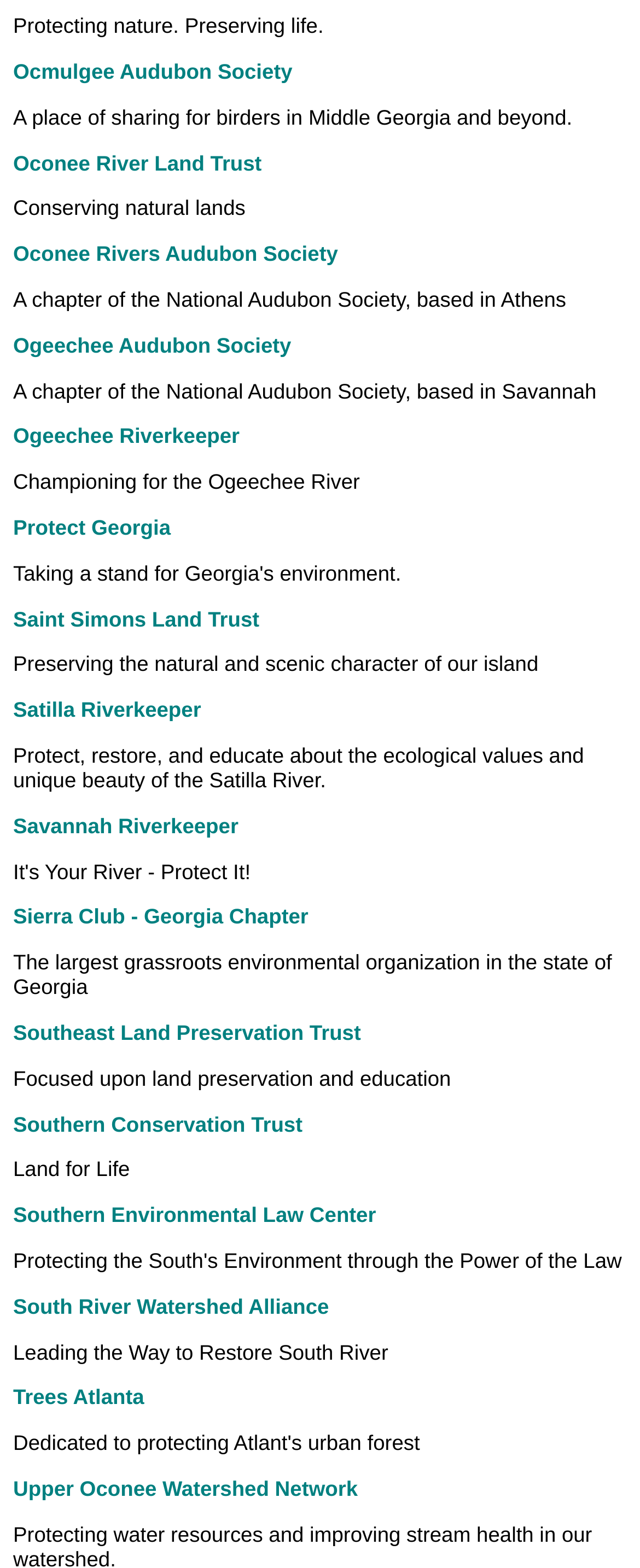What is the goal of the Satilla Riverkeeper organization?
Refer to the image and provide a concise answer in one word or phrase.

Protecting the Satilla River